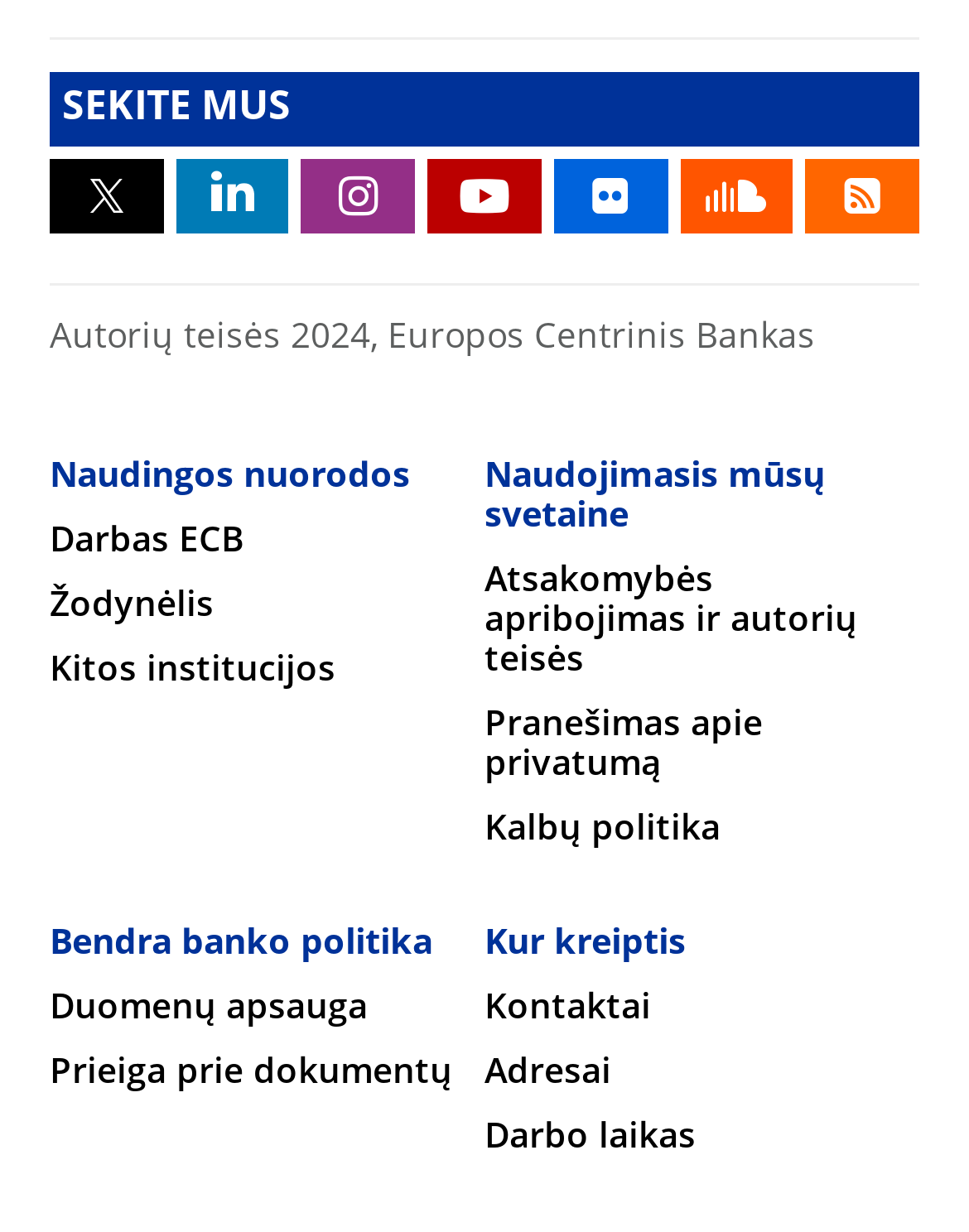Can you identify the bounding box coordinates of the clickable region needed to carry out this instruction: 'Go to Kontaktai'? The coordinates should be four float numbers within the range of 0 to 1, stated as [left, top, right, bottom].

[0.5, 0.804, 0.672, 0.832]